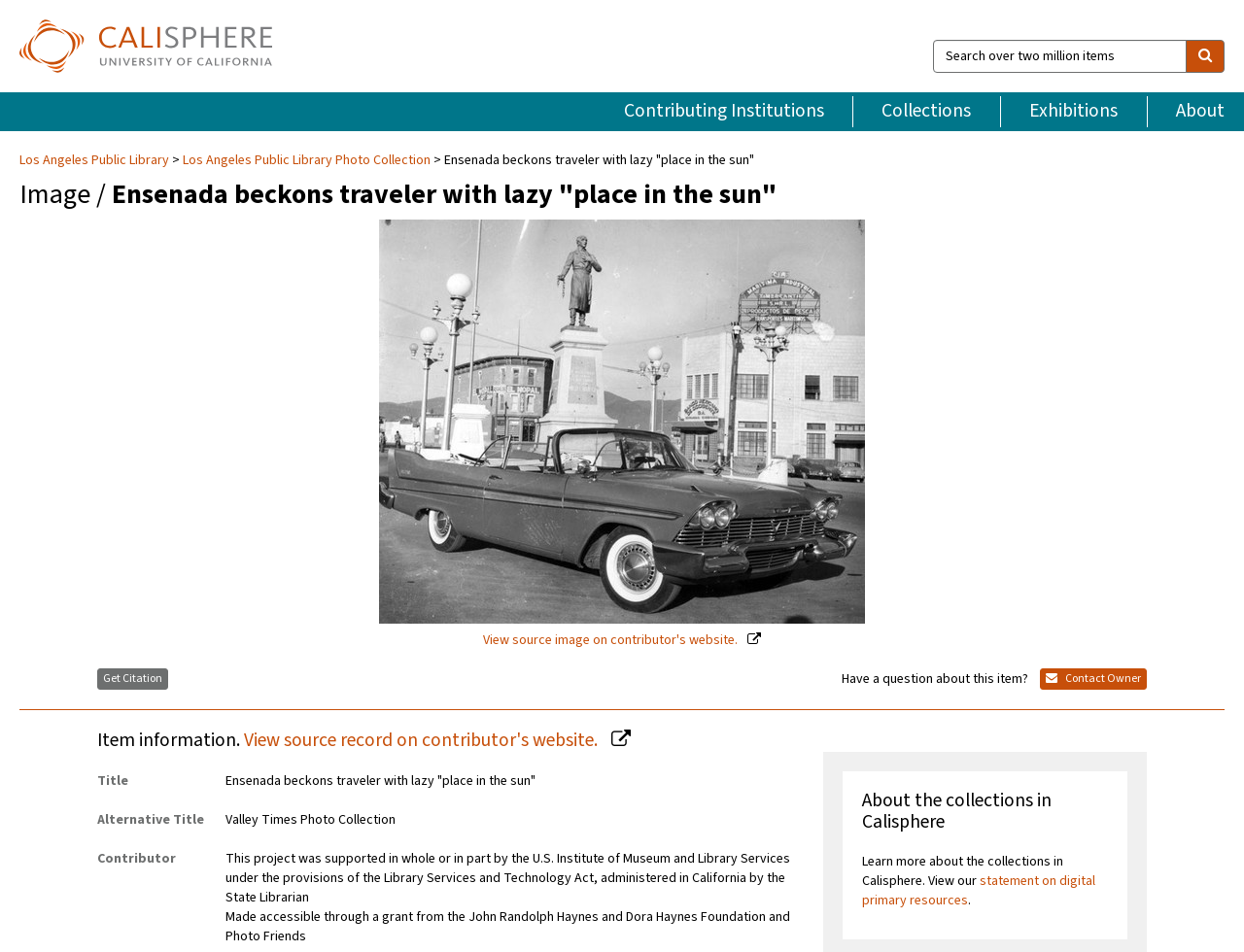What is the contributor of the image?
Refer to the image and respond with a one-word or short-phrase answer.

Los Angeles Public Library